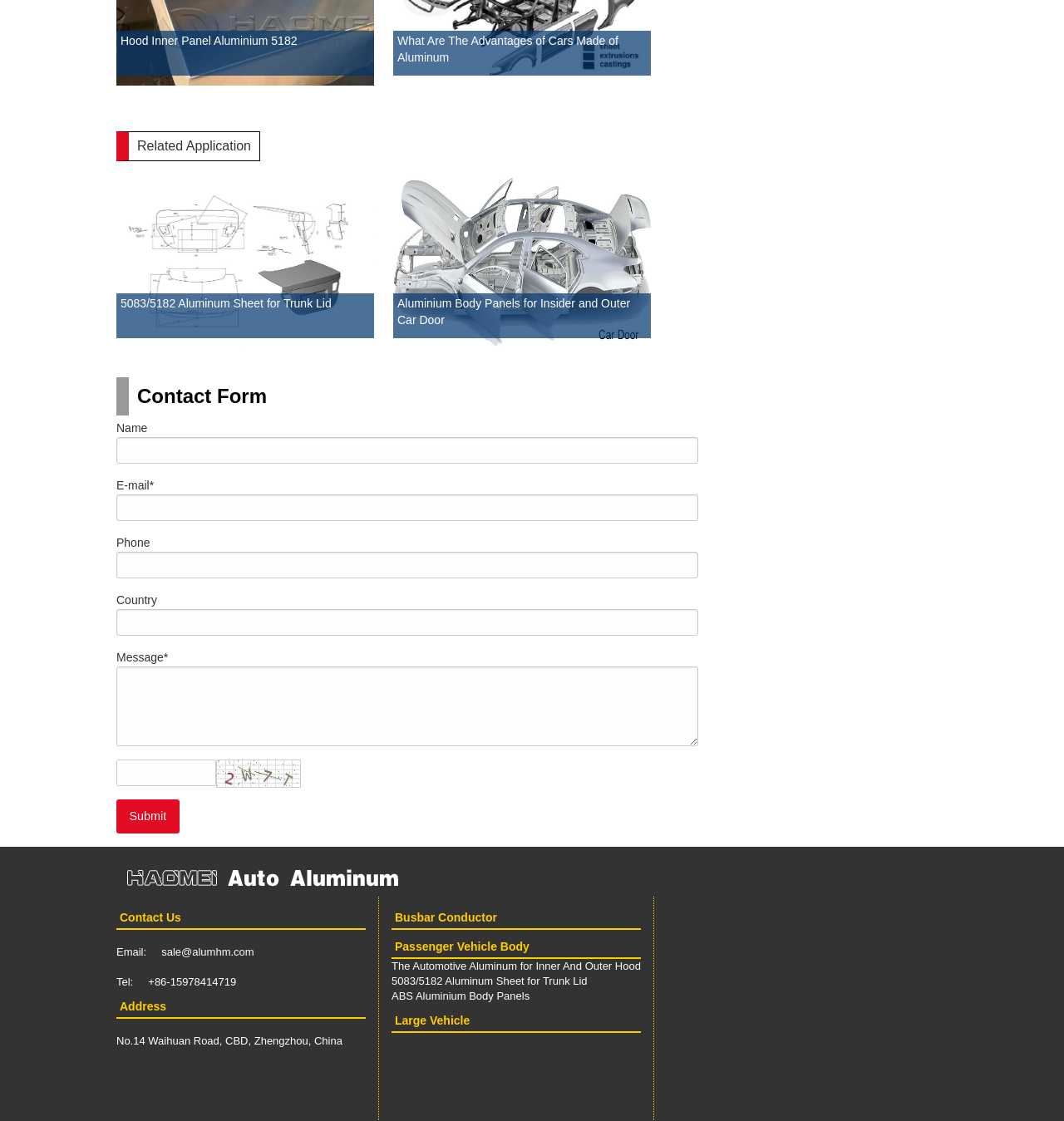Identify the bounding box for the given UI element using the description provided. Coordinates should be in the format (top-left x, top-left y, bottom-right x, bottom-right y) and must be between 0 and 1. Here is the description: Hood Inner Panel Aluminium 5182

[0.109, 0.062, 0.352, 0.074]